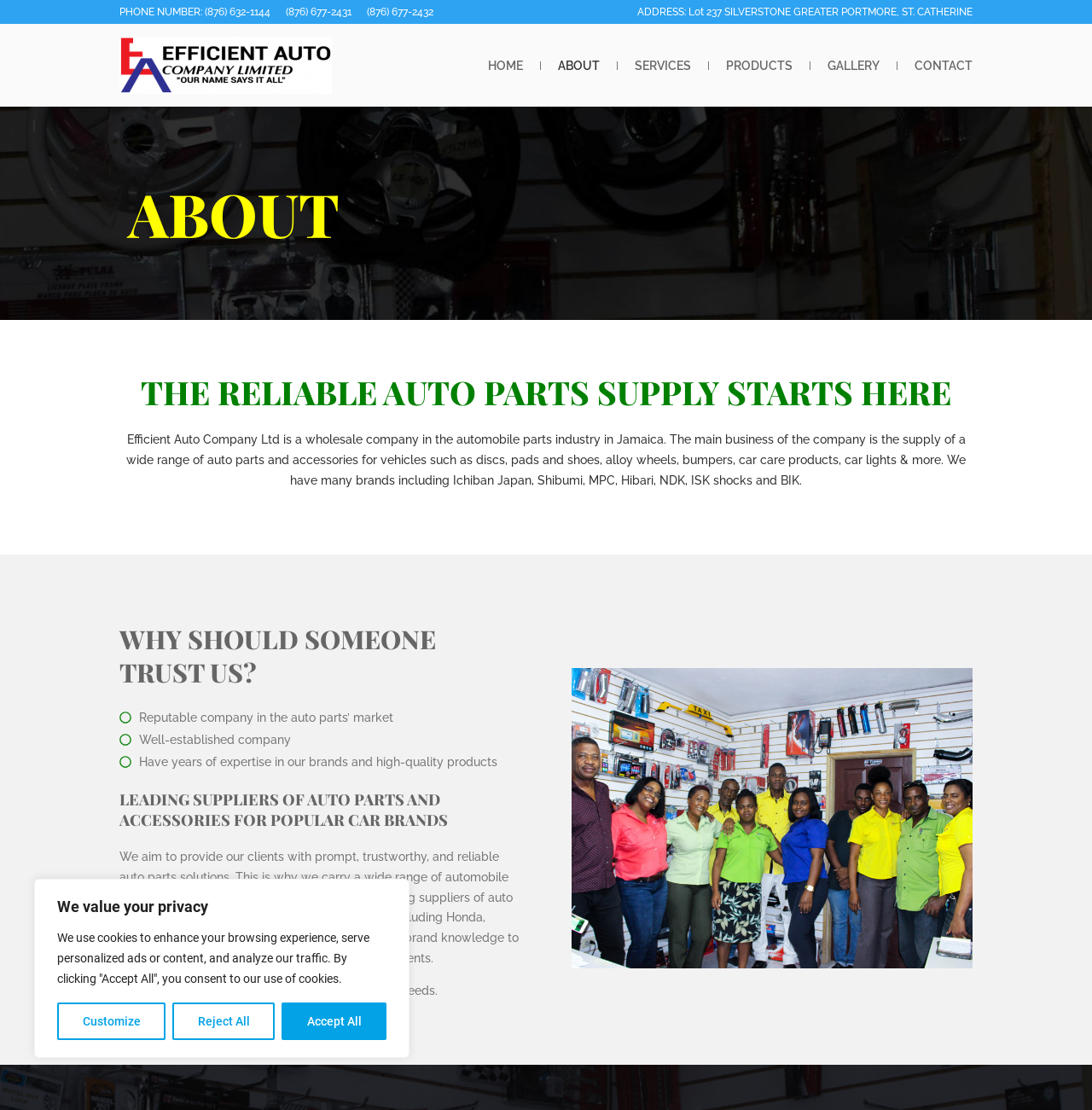Examine the image carefully and respond to the question with a detailed answer: 
What is the purpose of the 'Contact us today' link?

I found this information by reading the sentence that contains the 'Contact us today' link. The sentence says 'We aim to provide our clients with prompt, trustworthy, and reliable auto parts solutions... Contact us today and let us know your auto parts needs.' This suggests that the purpose of the link is to allow customers to inquire about their auto parts needs.